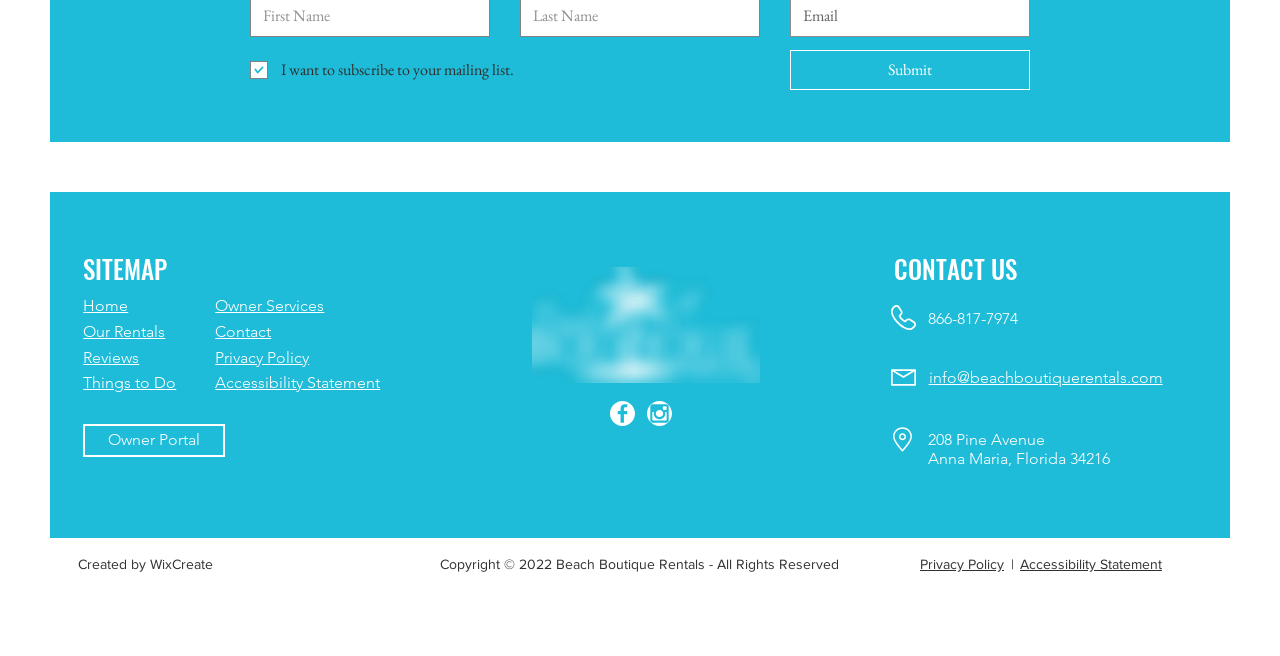Determine the bounding box coordinates for the area that should be clicked to carry out the following instruction: "Submit the form".

[0.617, 0.077, 0.805, 0.138]